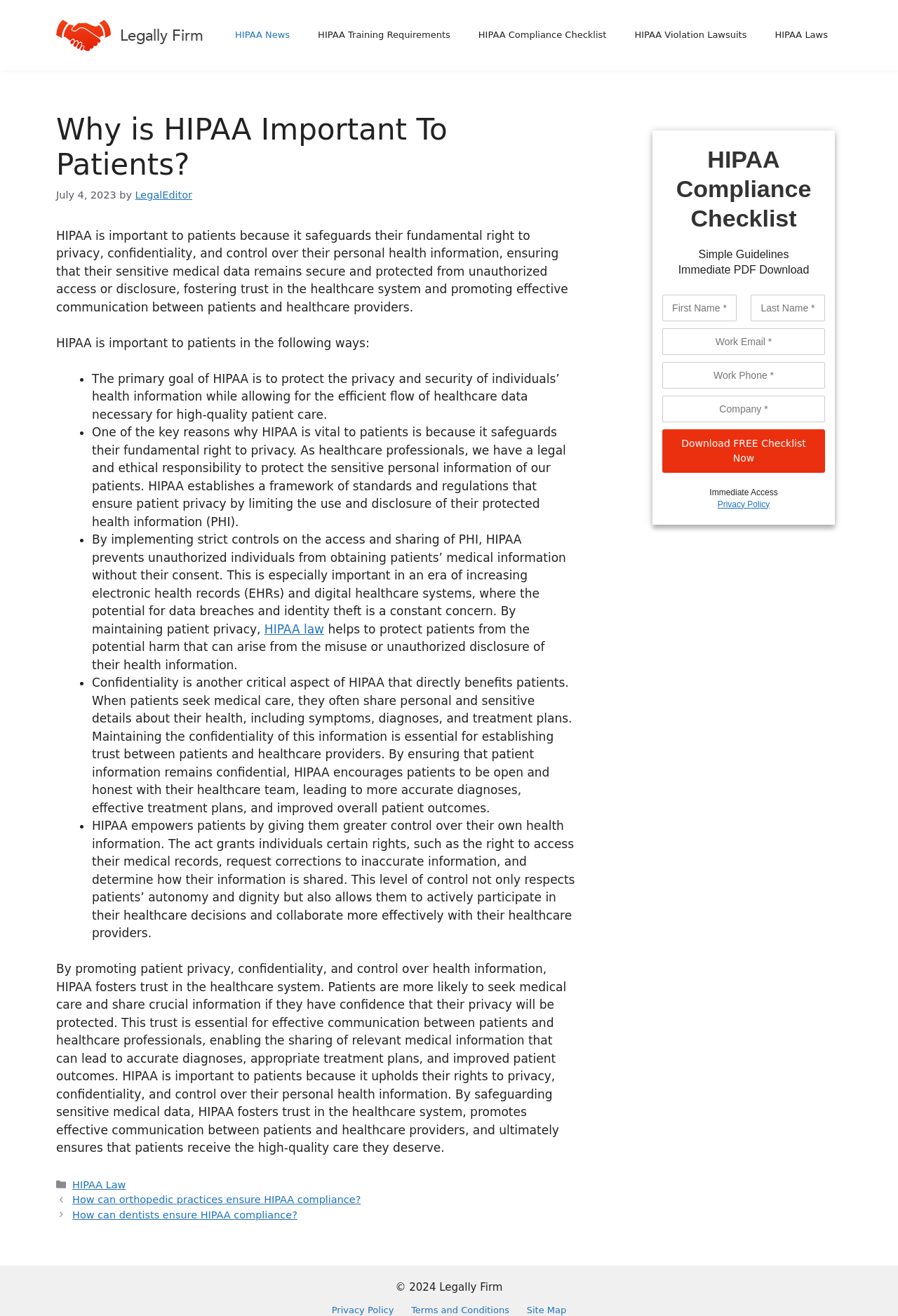What can patients do with their medical records under HIPAA?
Answer the question in as much detail as possible.

I found the answer in the article section of the webpage, which states that HIPAA grants individuals certain rights, including the right to access their medical records, request corrections to inaccurate information, and determine how their information is shared.